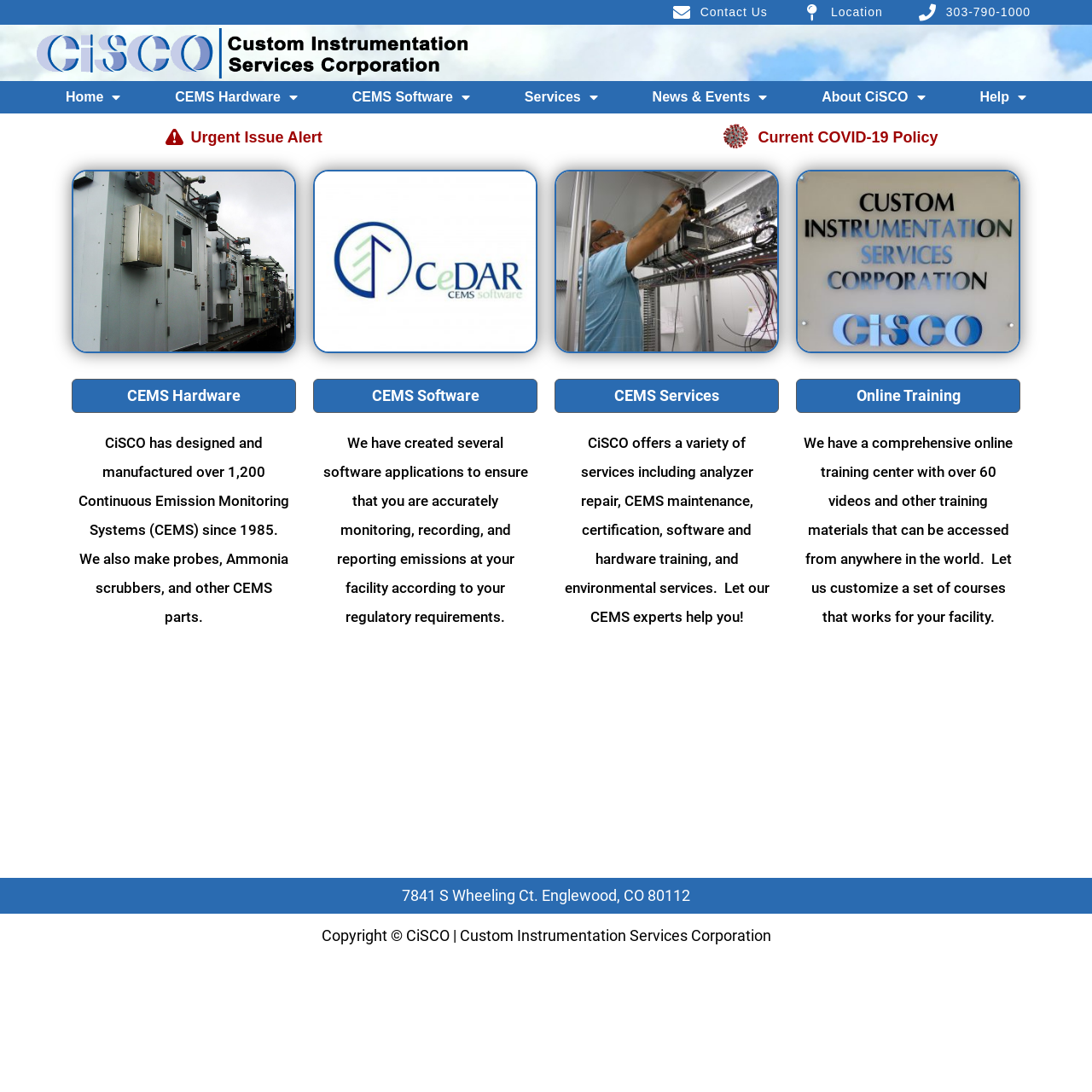Provide an in-depth caption for the elements present on the webpage.

The webpage is about CiSCO, a full-service Continuous Emission Monitoring Systems (CEMS) company. At the top, there are several links, including "Contact Us", "Location", and a phone number "303-790-1000", which are positioned horizontally and aligned to the top of the page. Below these links, there is a main navigation menu with links to "Home", "CEMS Hardware", "CEMS Software", "Services", "News & Events", "About CiSCO", and "Help", each with a dropdown menu icon.

The main content of the page is divided into several sections. The first section has three links, "Urgent Issue Alert", "Covid-19 Policy", and "Current COVID-19 Policy", with an image associated with the "Covid-19 Policy" link. The second section is about CEMS Hardware, with a link and an image, followed by a paragraph of text describing CiSCO's experience in designing and manufacturing CEMS. The third section is about CEMS Software, with a link and a paragraph of text describing the software applications developed by CiSCO. The fourth section is about CEMS Services, with a link and a paragraph of text describing the services offered by CiSCO. The fifth section is about Online Training, with a link and a paragraph of text describing the online training center.

At the bottom of the page, there is a section with the company's address, "7841 S Wheeling Ct. Englewood, CO 80112", and a copyright notice, "Copyright © CiSCO | Custom Instrumentation Services Corporation".